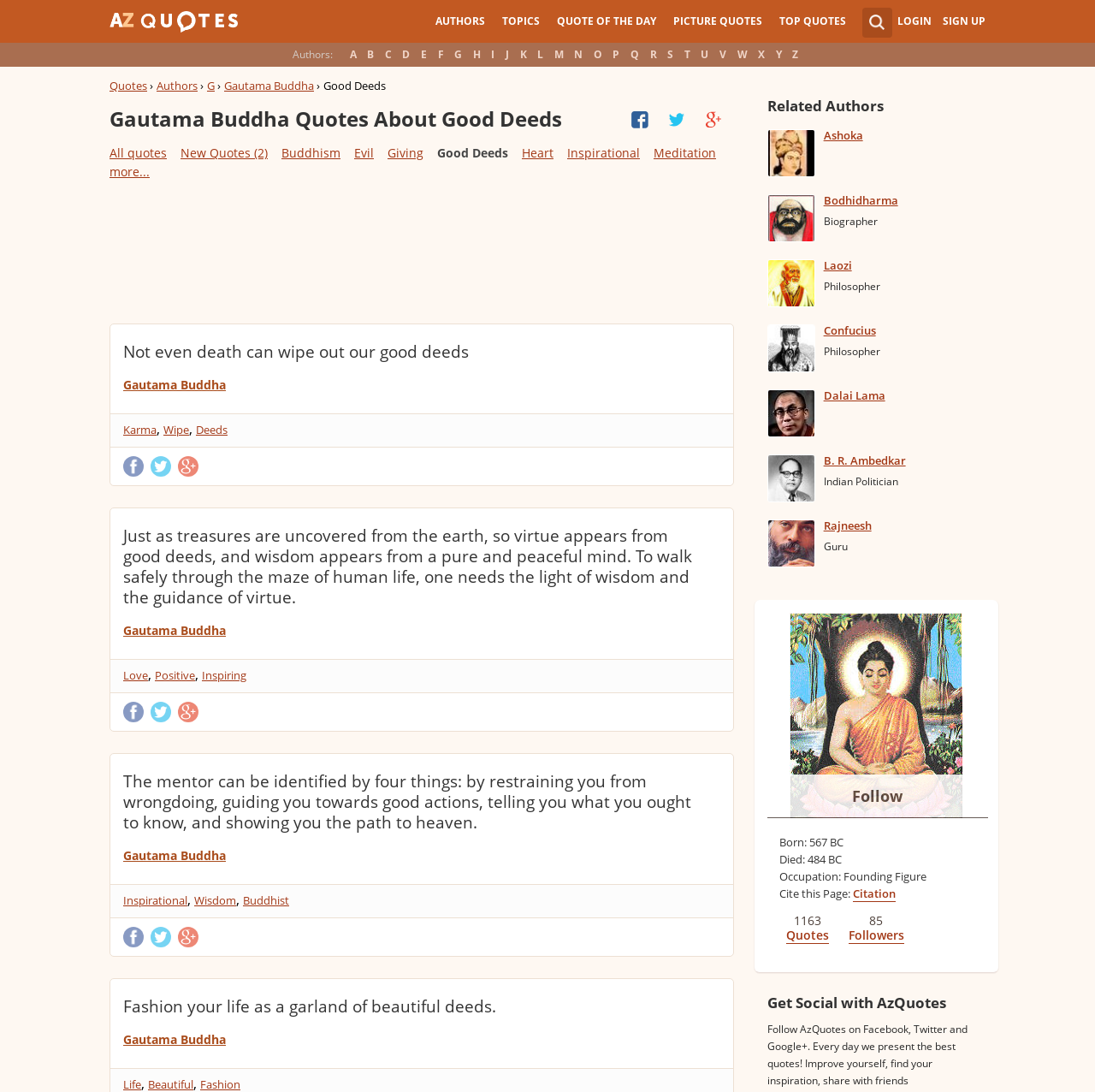Locate the UI element described by Quote of the Day in the provided webpage screenshot. Return the bounding box coordinates in the format (top-left x, top-left y, bottom-right x, bottom-right y), ensuring all values are between 0 and 1.

[0.501, 0.0, 0.607, 0.039]